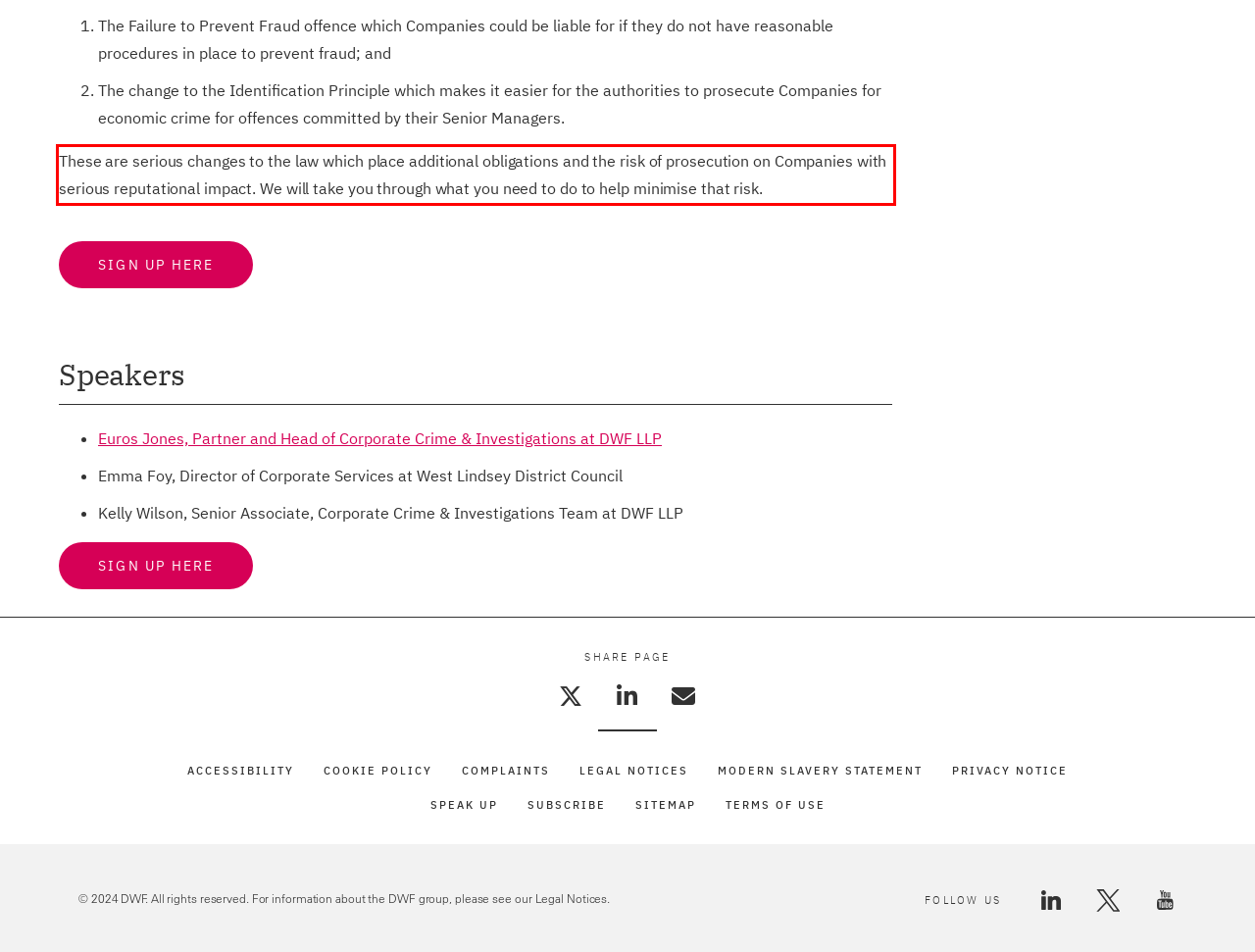Using the webpage screenshot, recognize and capture the text within the red bounding box.

These are serious changes to the law which place additional obligations and the risk of prosecution on Companies with serious reputational impact. We will take you through what you need to do to help minimise that risk.